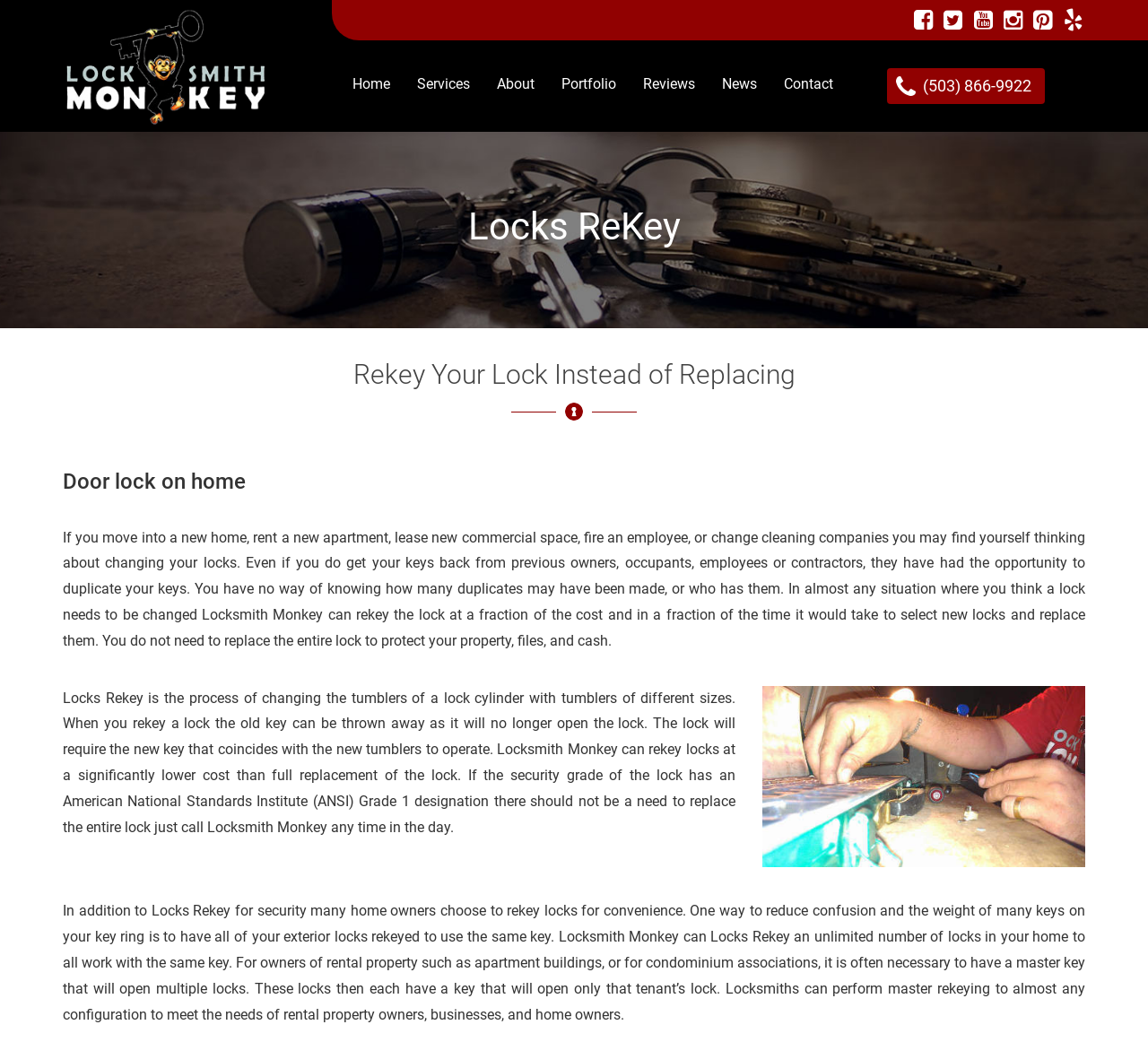Refer to the image and provide an in-depth answer to the question:
What is master rekeying used for?

According to the webpage, master rekeying is often necessary for owners of rental property, such as apartment buildings or condominium associations, to have a master key that can open multiple locks, while each tenant has a key that only opens their own lock.